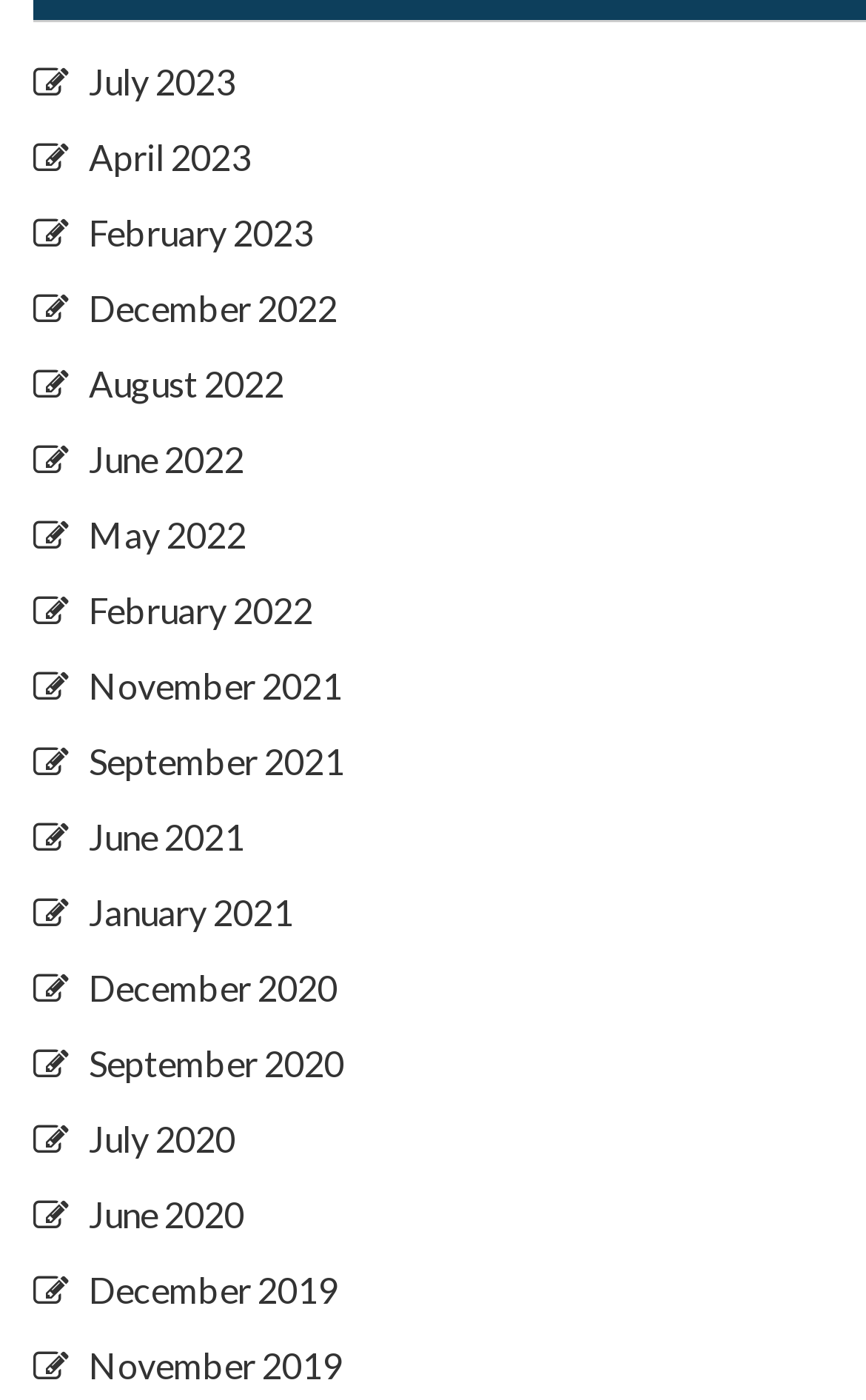What is the most recent month listed? Using the information from the screenshot, answer with a single word or phrase.

July 2023